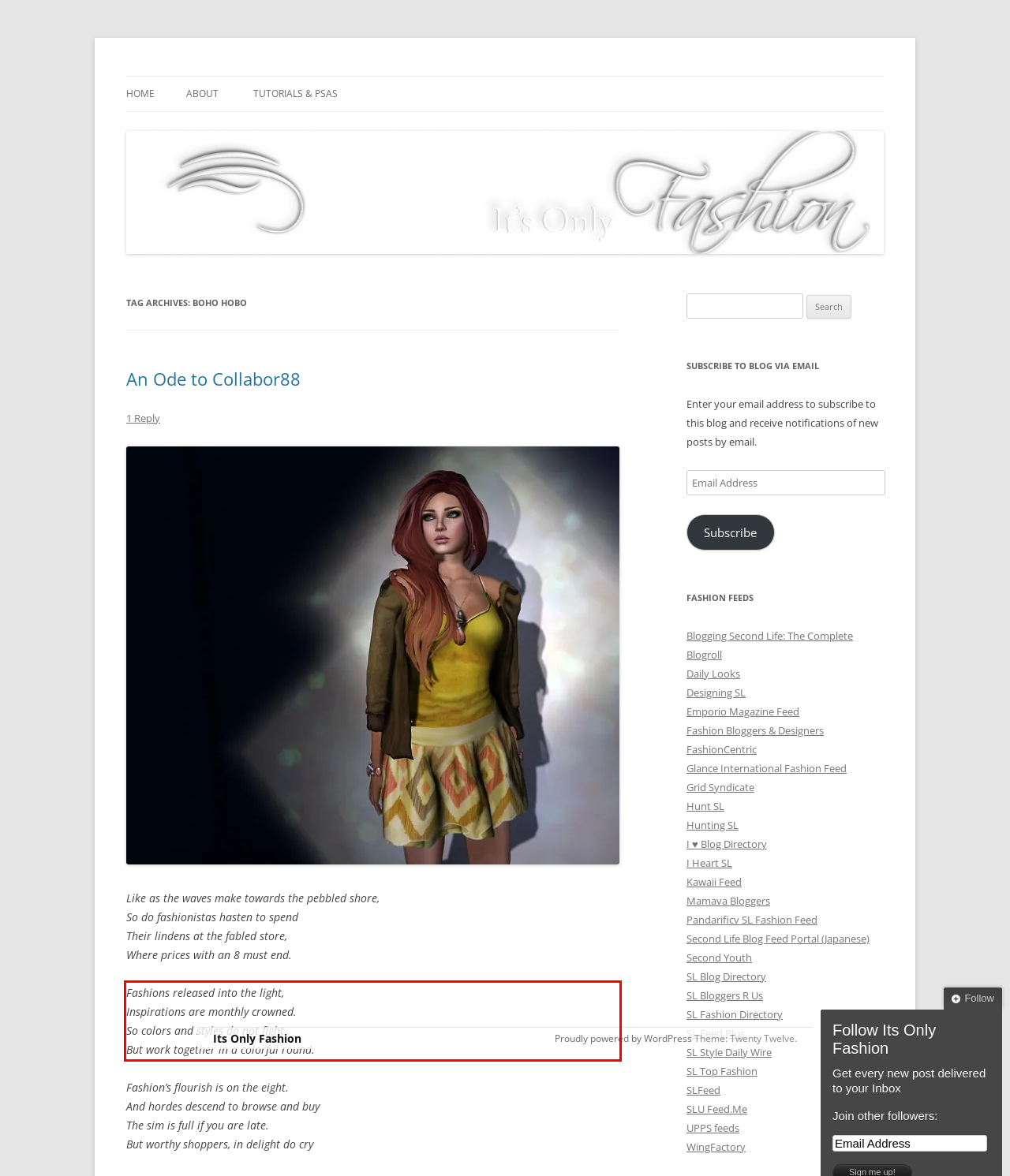Using the webpage screenshot, recognize and capture the text within the red bounding box.

Fashions released into the light, Inspirations are monthly crowned. So colors and styles do not fight But work together in a colorful round.